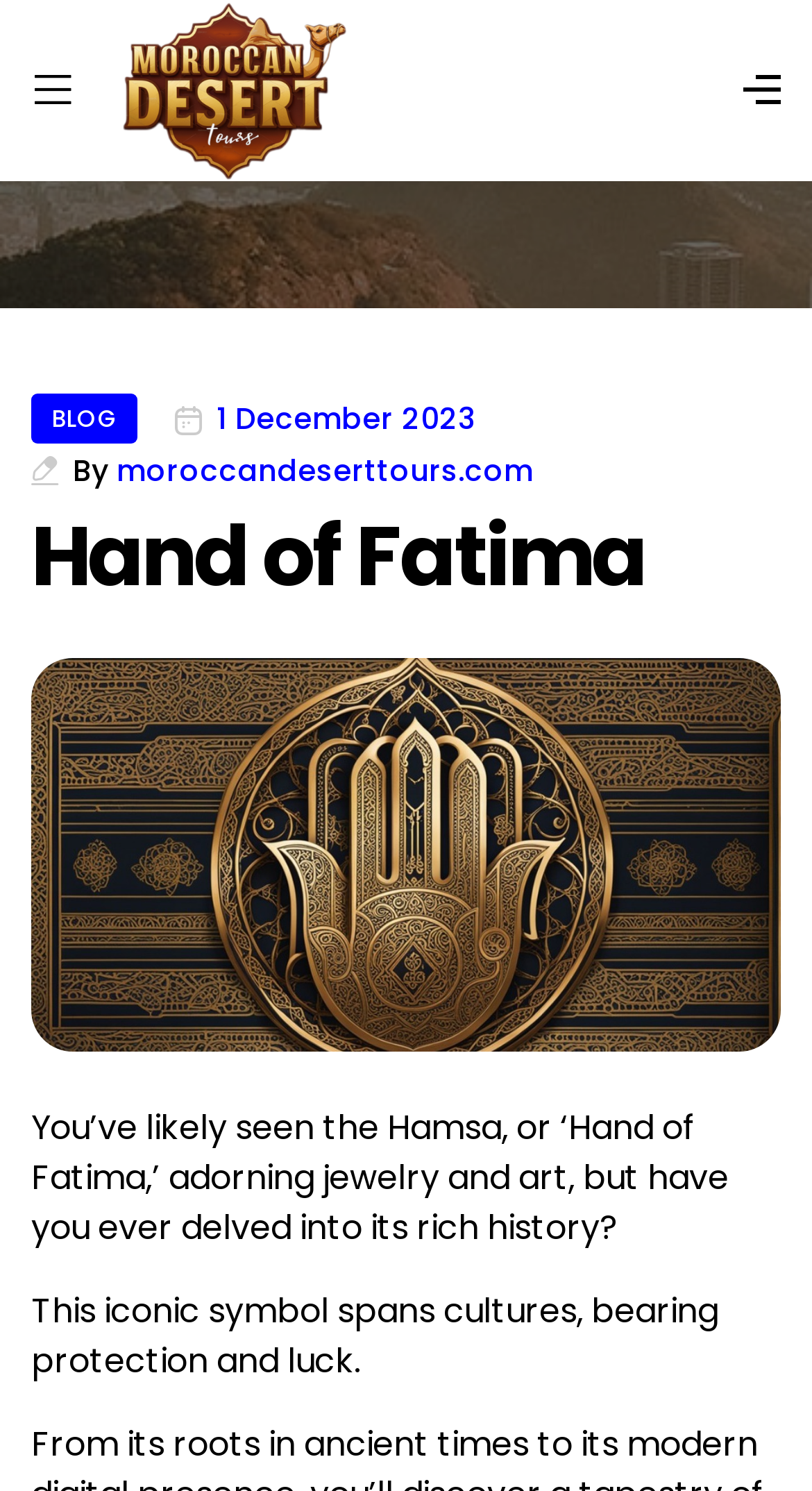Identify and provide the text content of the webpage's primary headline.

Hand of Fatima